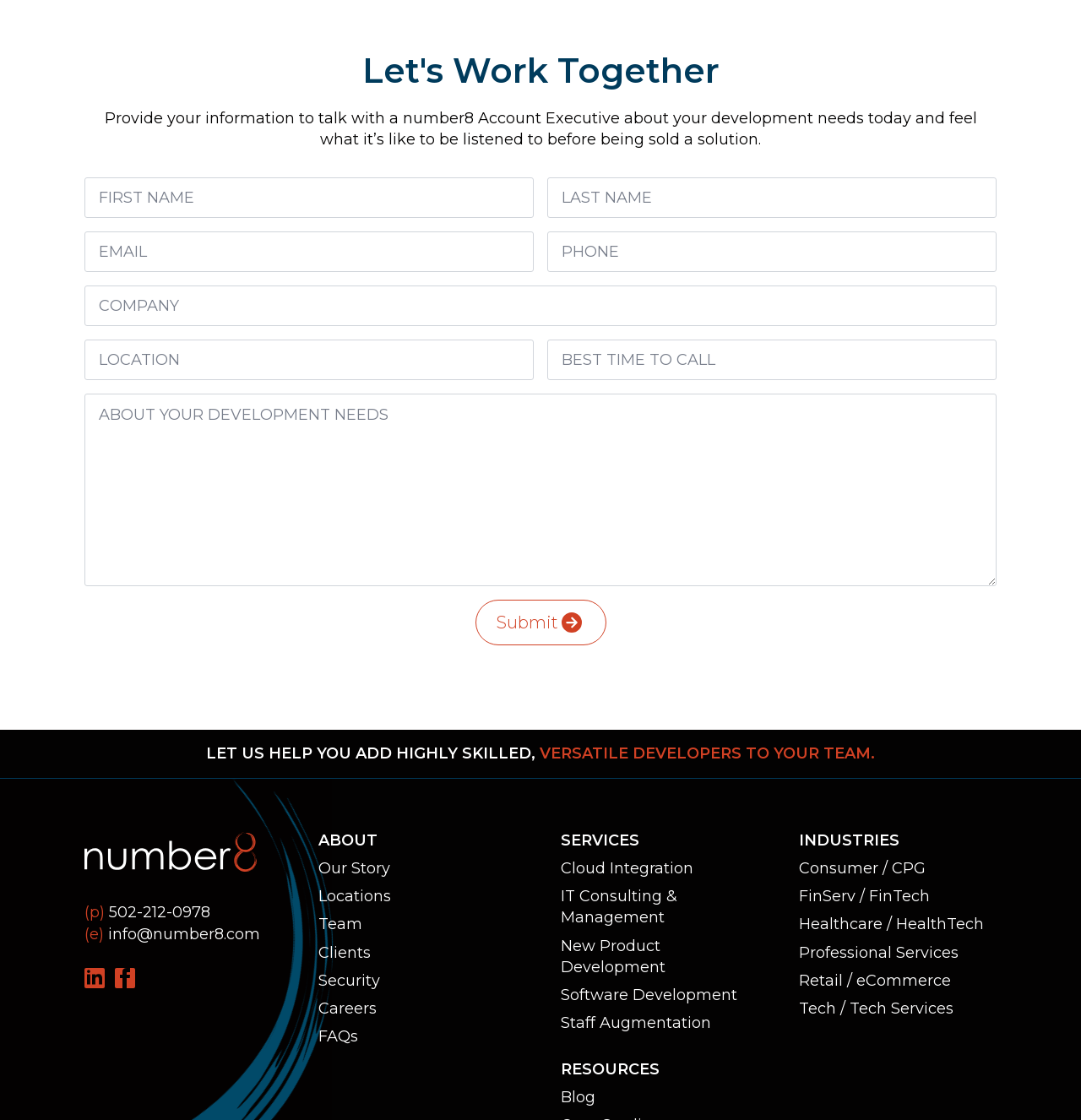How many links are there in the 'ABOUT' section?
Answer the question with a thorough and detailed explanation.

In the 'ABOUT' section, I found seven links: 'Our Story', 'Locations', 'Team', 'Clients', 'Security', 'Careers', and 'FAQs'.